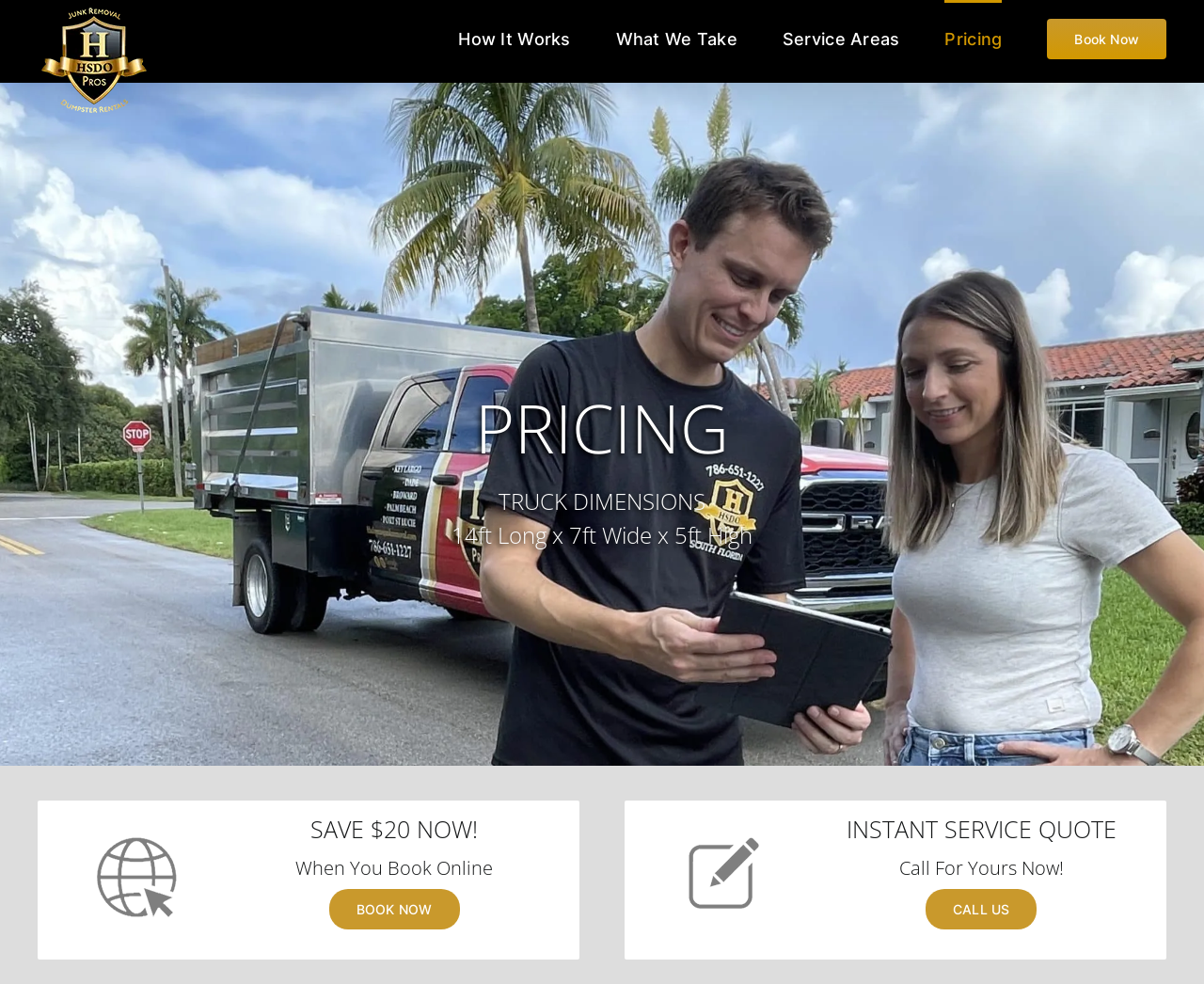Determine the coordinates of the bounding box that should be clicked to complete the instruction: "Call for a service quote". The coordinates should be represented by four float numbers between 0 and 1: [left, top, right, bottom].

[0.769, 0.903, 0.861, 0.944]